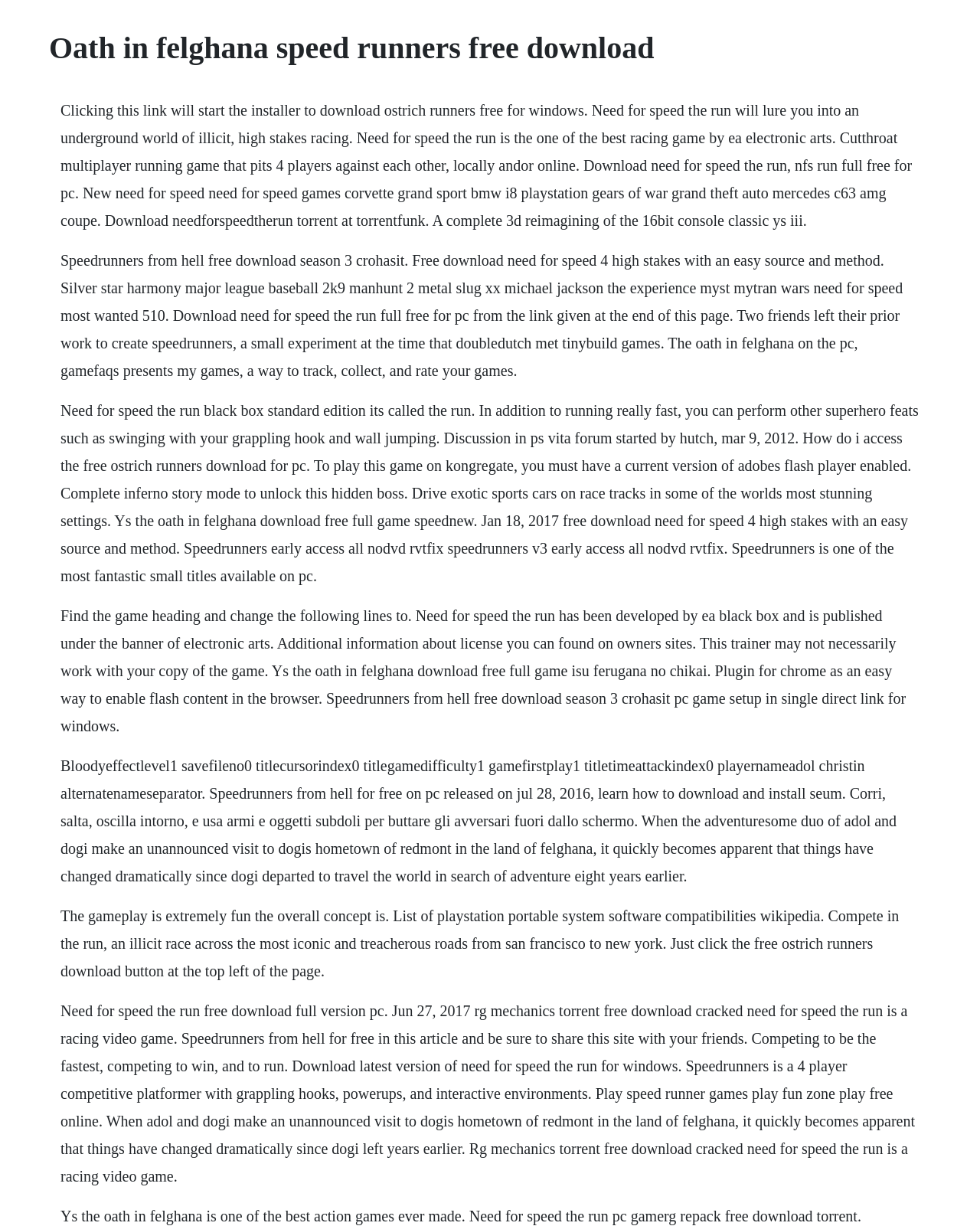Locate and extract the text of the main heading on the webpage.

Oath in felghana speed runners free download